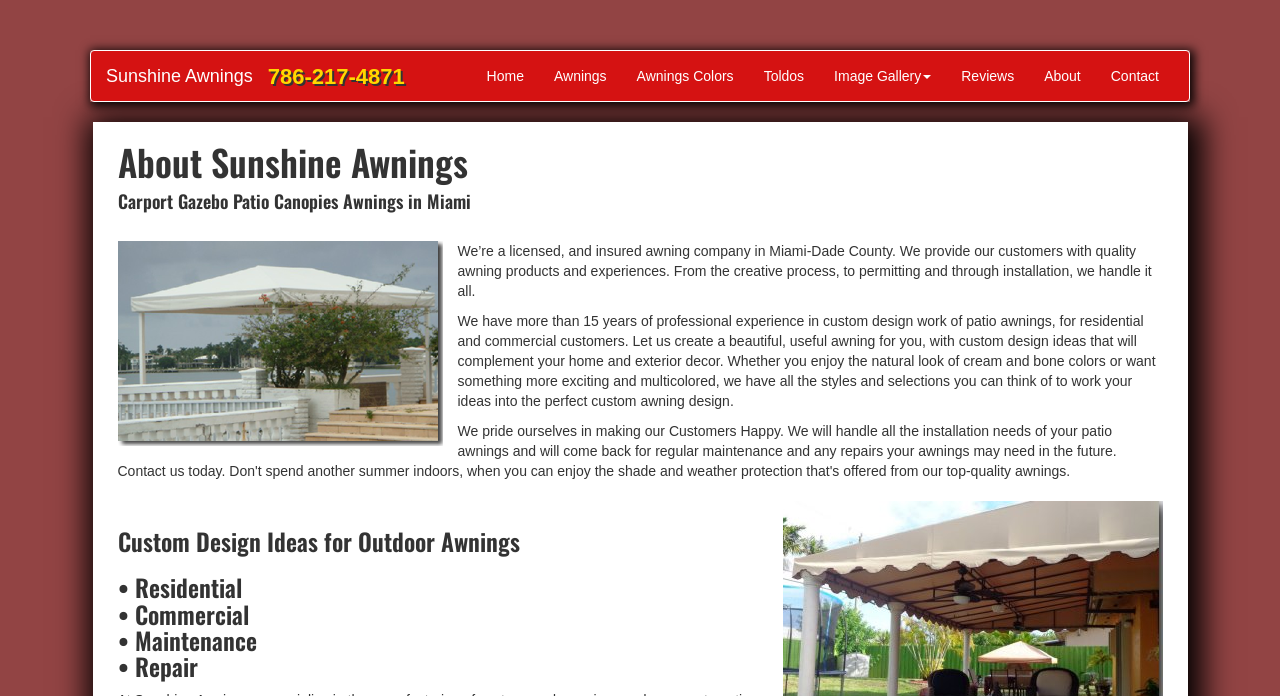Using the image as a reference, answer the following question in as much detail as possible:
What services does Sunshine Awnings offer?

I found this information by reading the heading element with the bounding box coordinates [0.092, 0.825, 0.908, 0.977], which lists the services as '• Residential • Commercial • Maintenance • Repair'.